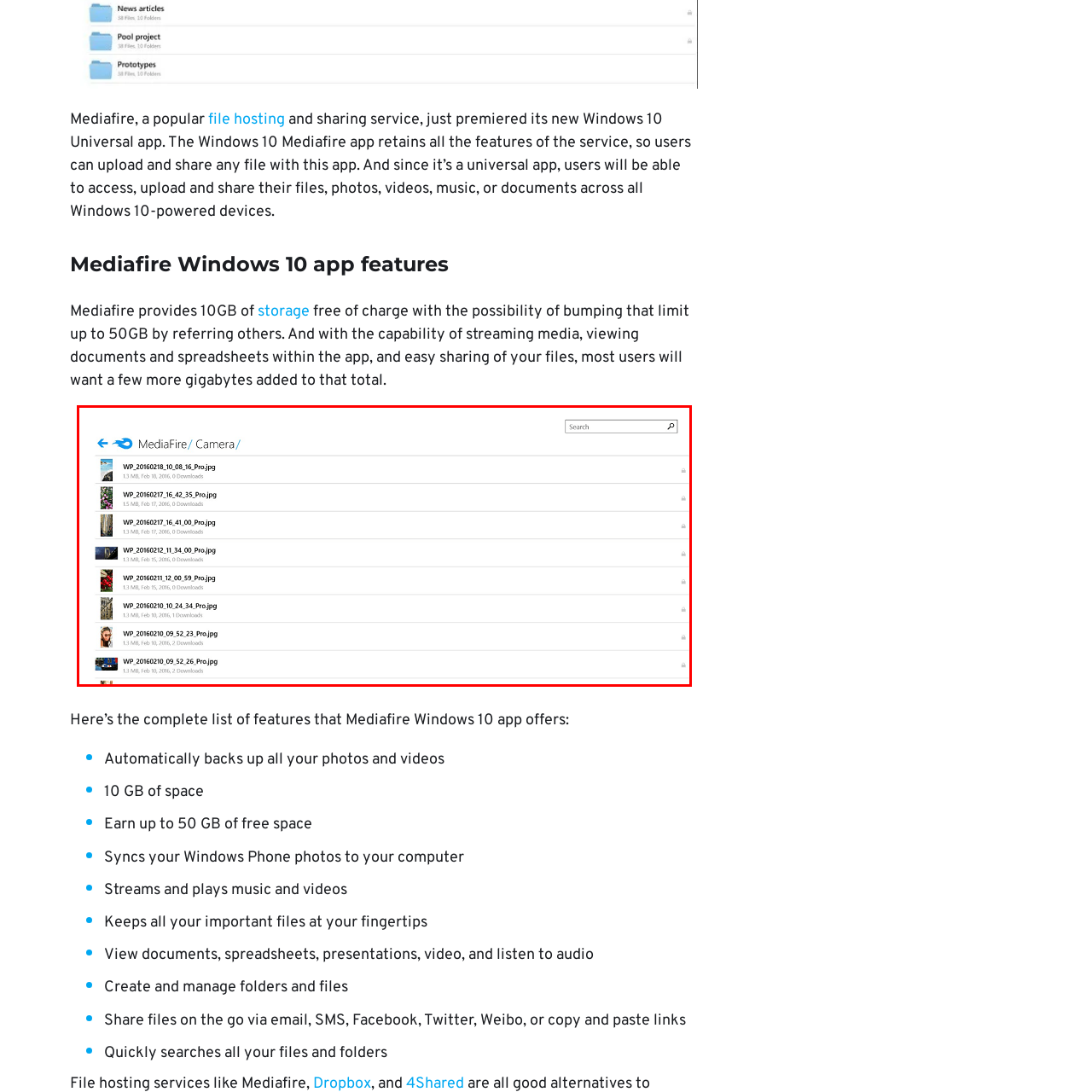Look closely at the image highlighted by the red bounding box and supply a detailed explanation in response to the following question: What type of files are stored in the folder?

The file types are determined by examining the file extensions, which are '.jpg' or '.jpeg', indicating that they are JPEG images.